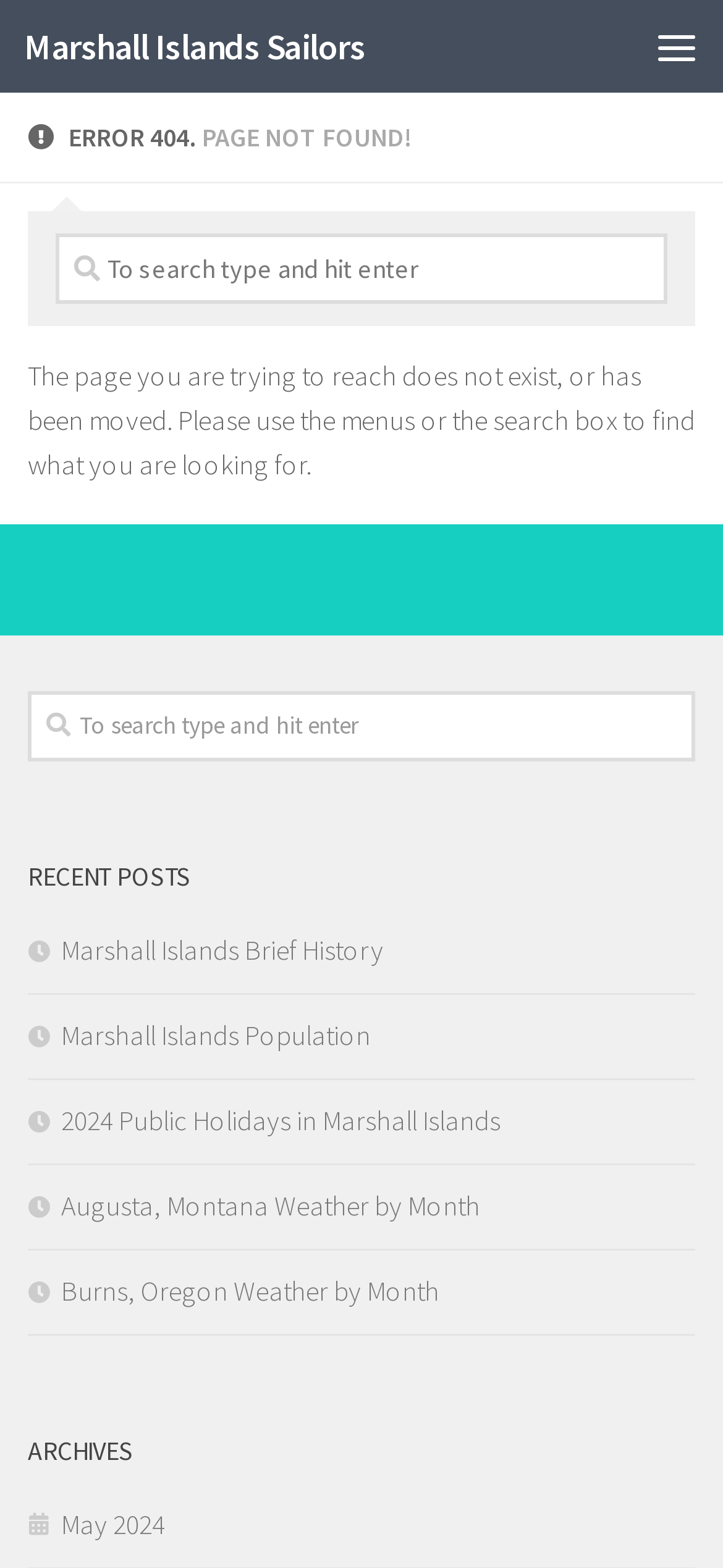Please determine the bounding box coordinates of the area that needs to be clicked to complete this task: 'Type in the search box'. The coordinates must be four float numbers between 0 and 1, formatted as [left, top, right, bottom].

[0.077, 0.149, 0.923, 0.194]